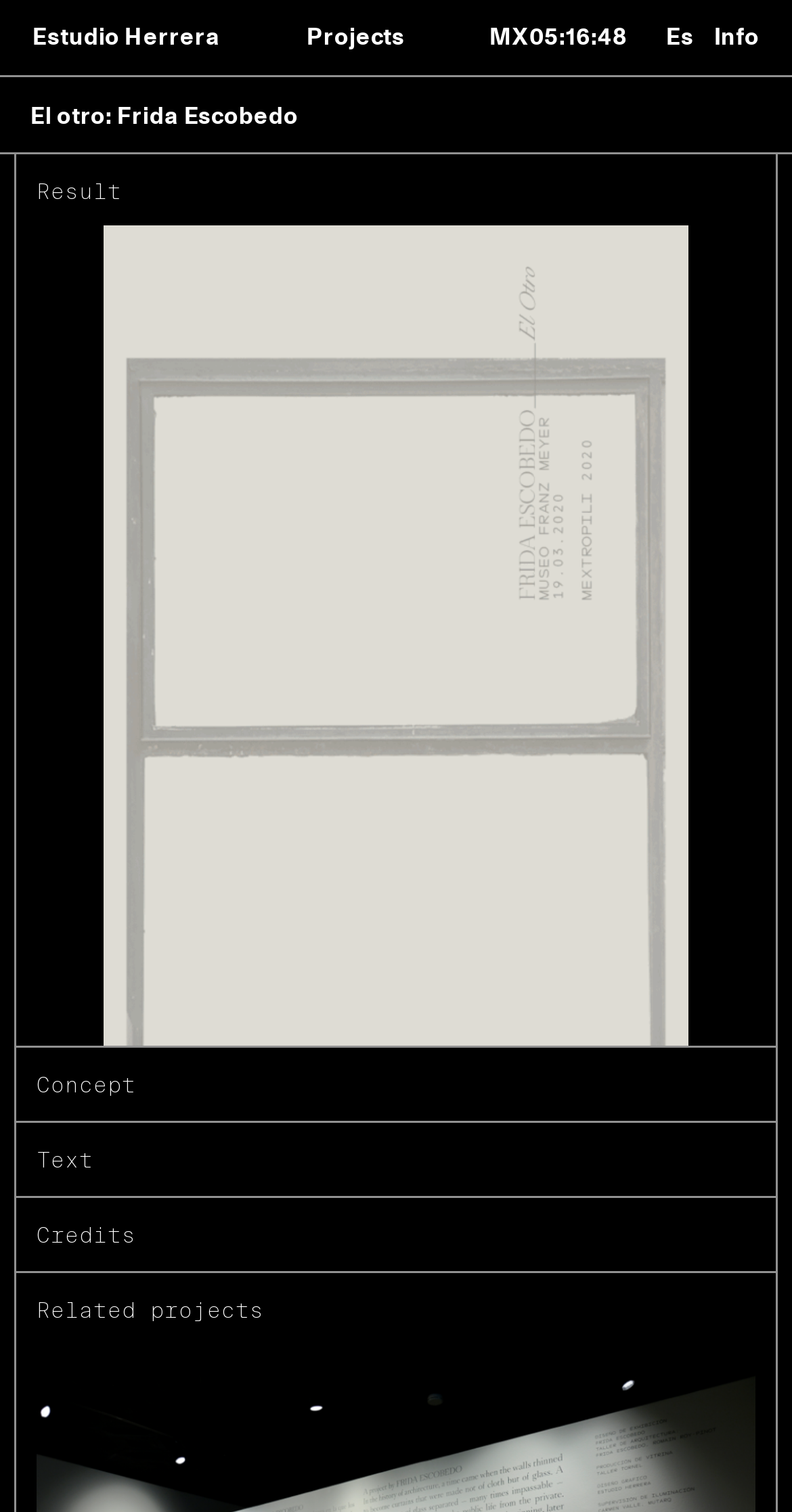Create a detailed narrative of the webpage’s visual and textual elements.

The webpage is about an installation by Frida Escobedo, analyzing Mexican modern architecture of the 20th century. At the top, there are four links: "Estudio Herrera", "Projects", "Es", and "Info", aligned horizontally across the page. Below these links, there is a large heading "El otro: Frida Escobedo" that spans the entire width of the page.

Underneath the heading, there is a smaller heading "Result" followed by a link. To the right of the link, there is a large image that takes up most of the page's width and height. The image is positioned below the heading "Result" and above a series of headings and links.

The series of headings and links includes "Concept", "Text", "Credits", and "Related projects", each with a corresponding link to the right. These headings and links are aligned vertically and positioned below the image.

At the bottom of the page, there are three static text elements: "(", "/", and ")", aligned horizontally and centered on the page.